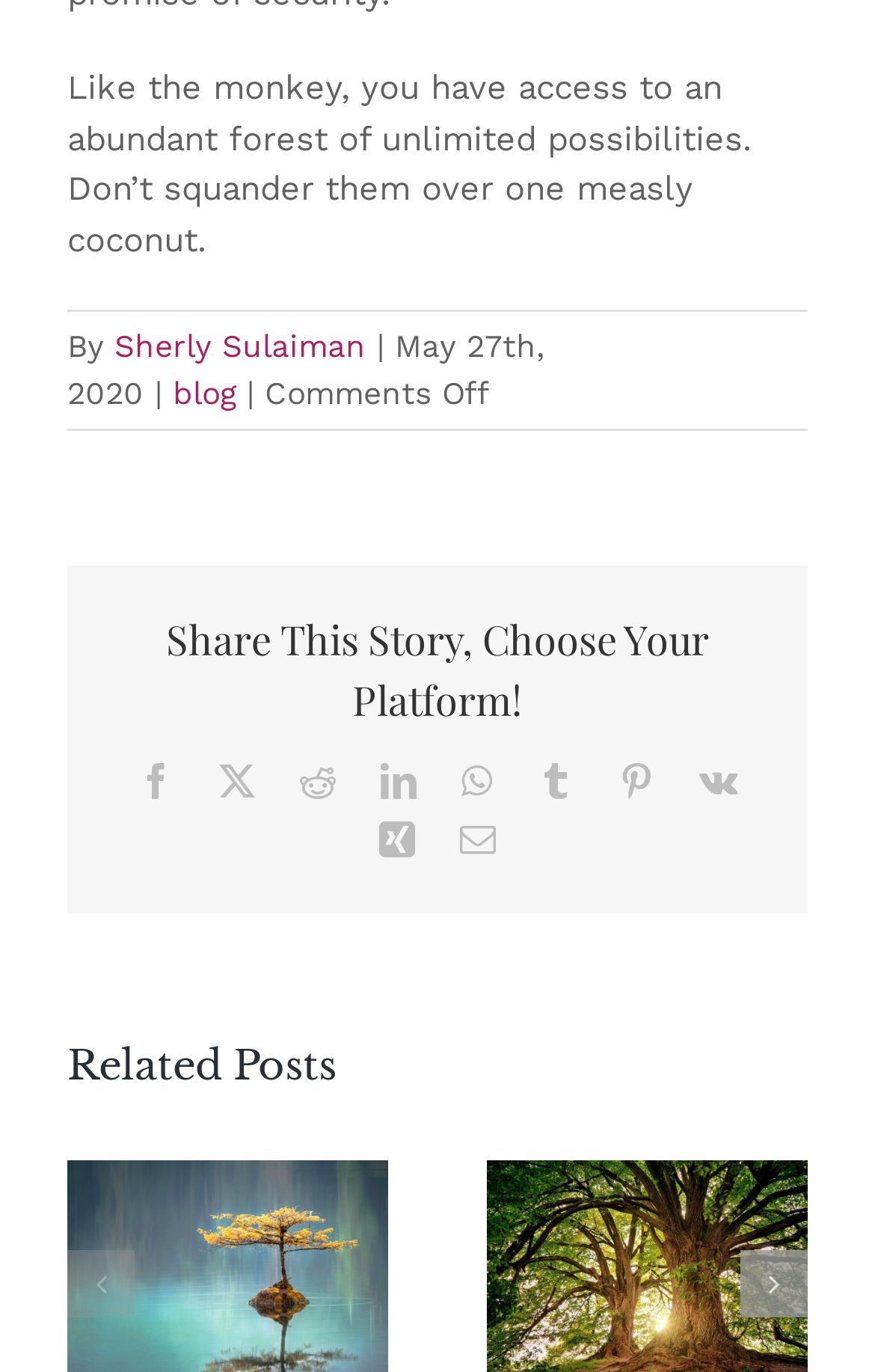Identify the bounding box coordinates for the region to click in order to carry out this instruction: "Read the blog". Provide the coordinates using four float numbers between 0 and 1, formatted as [left, top, right, bottom].

[0.197, 0.274, 0.269, 0.3]